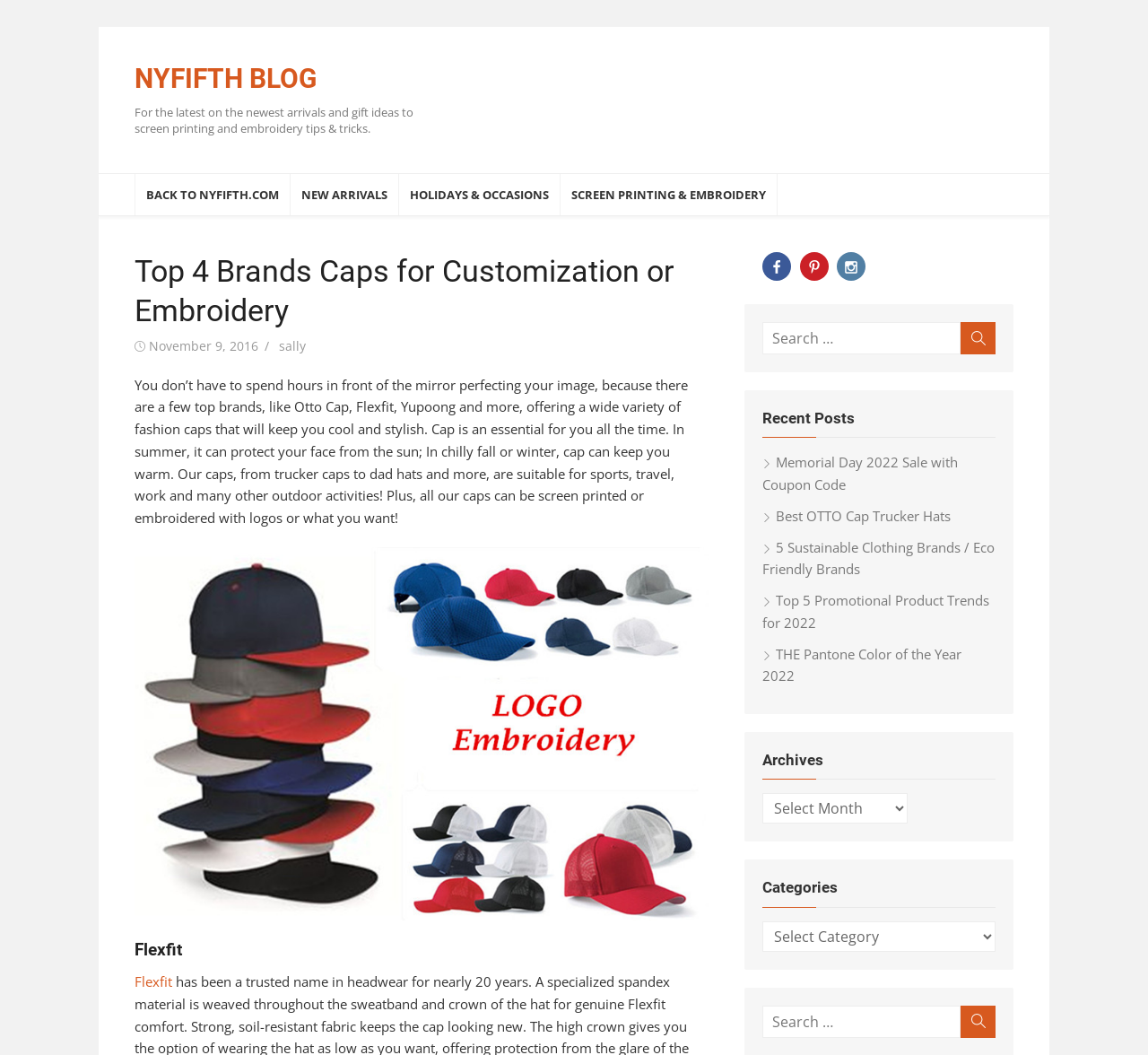Determine the bounding box for the UI element described here: "November 9, 2016November 9, 2016".

[0.13, 0.319, 0.225, 0.335]